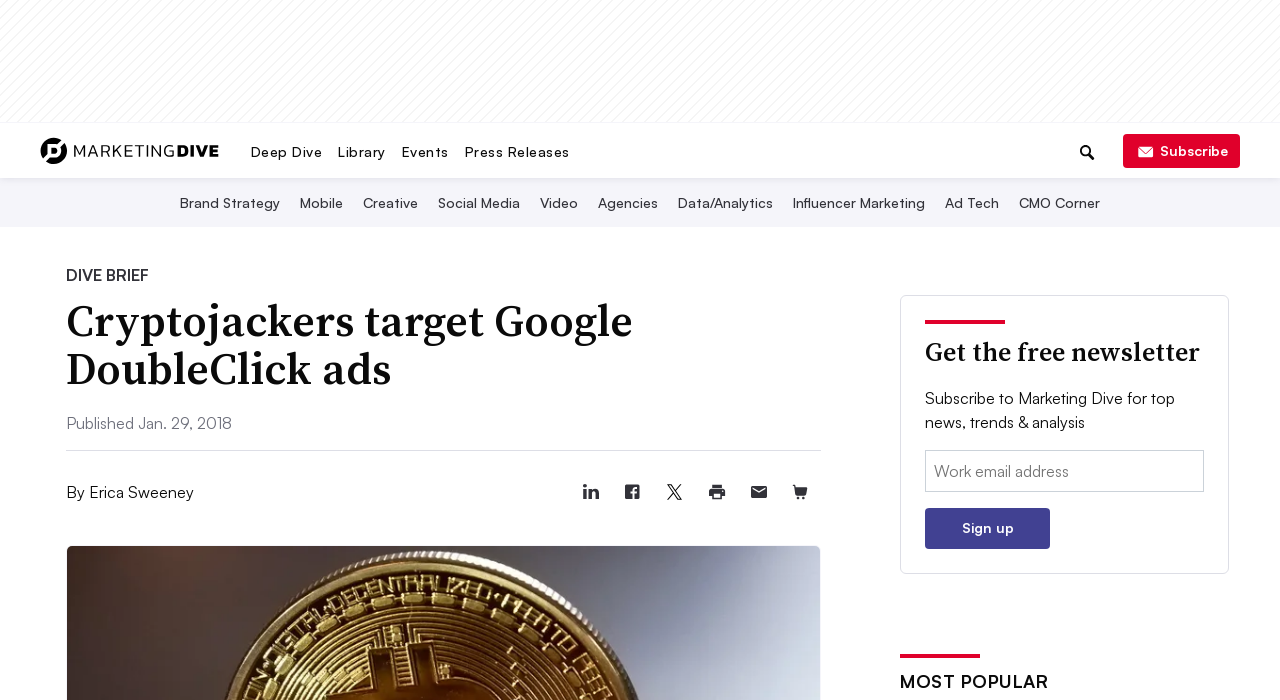What is the purpose of the 'Get the free newsletter' section?
Provide a one-word or short-phrase answer based on the image.

To subscribe to the newsletter